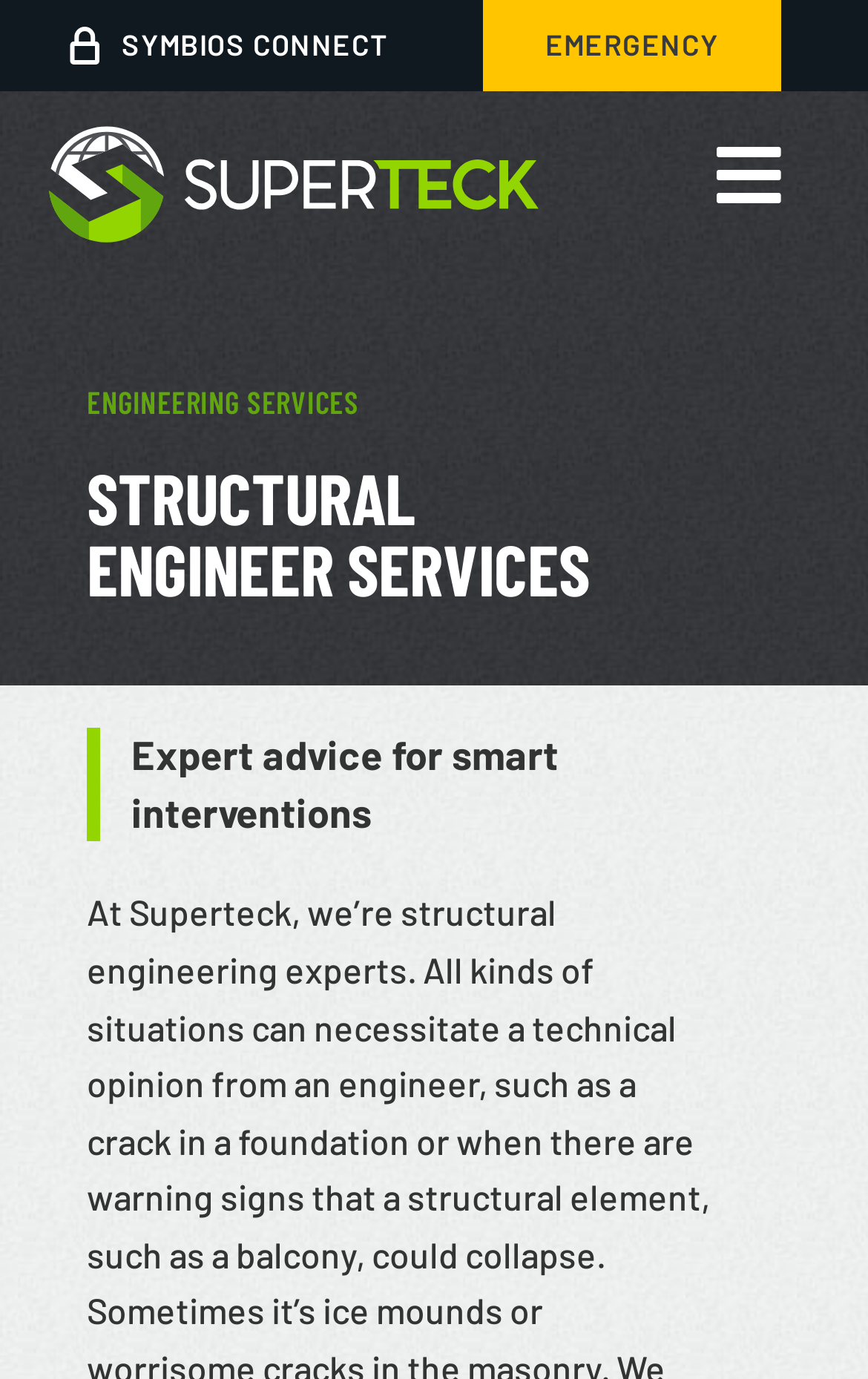What is the purpose of the emergency link?
Provide a detailed answer to the question using information from the image.

The link 'EMERGENCY EMERGENCY' is prominently displayed, suggesting that it is for emergency situations. The meta description also mentions 'intervene quickly to ensure the safety of the premises', which implies that the emergency link is for quick intervention in emergency situations.